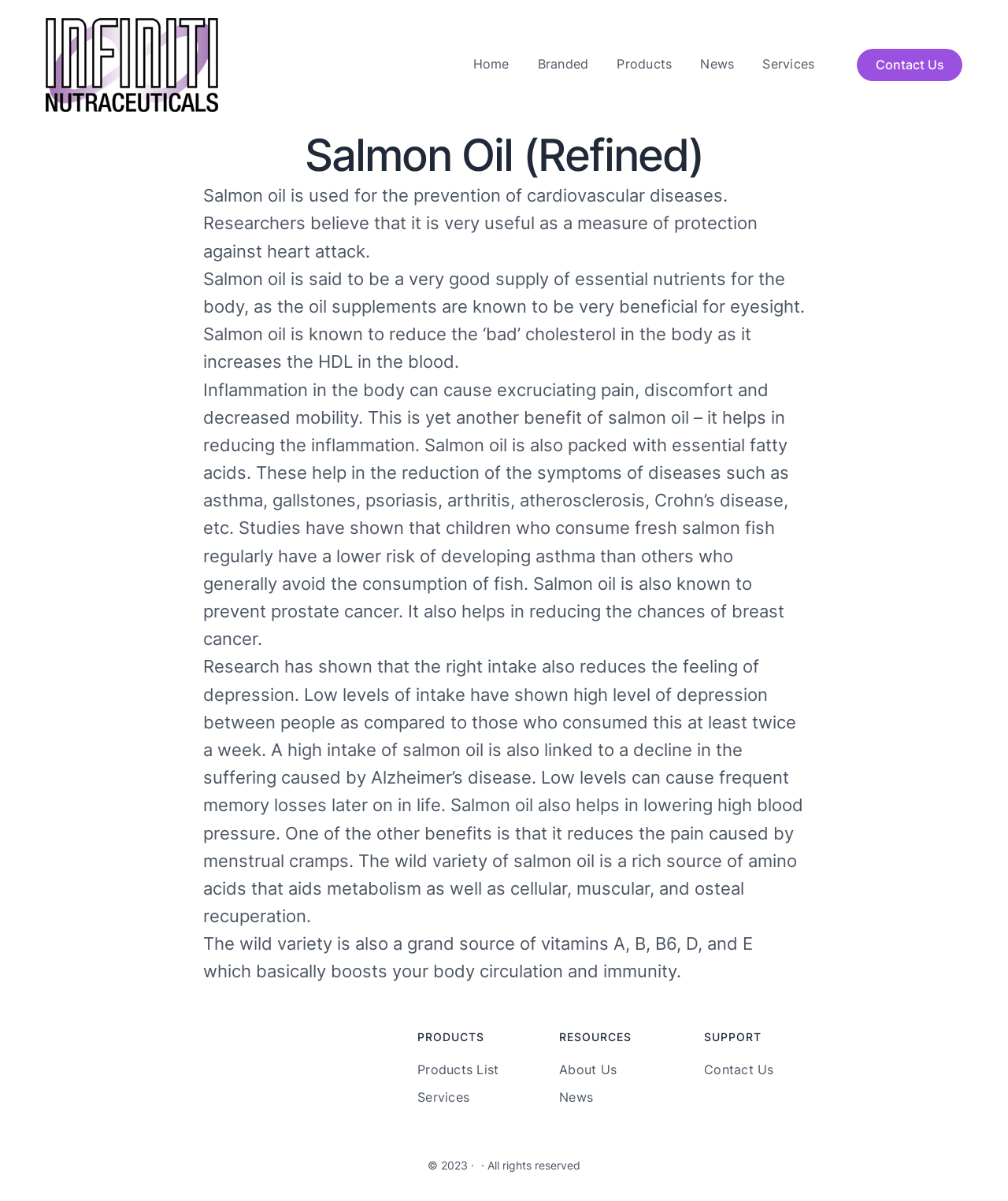What is the main topic of this webpage?
Please provide an in-depth and detailed response to the question.

Based on the webpage's content, it appears that the main topic is Salmon Oil, as the heading and multiple paragraphs discuss its benefits and uses.